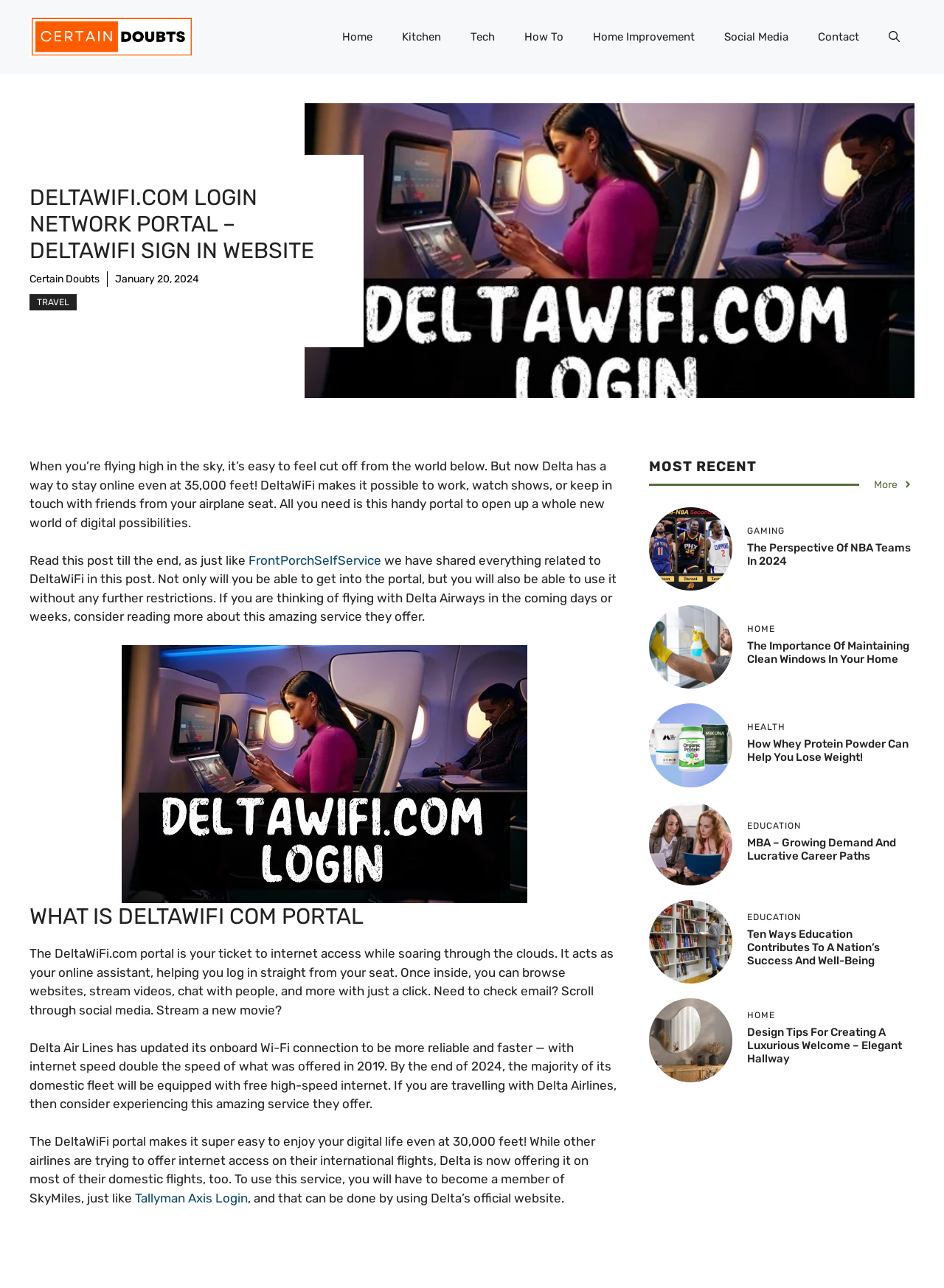How fast is the internet speed on Delta flights? Observe the screenshot and provide a one-word or short phrase answer.

Double the speed of 2019